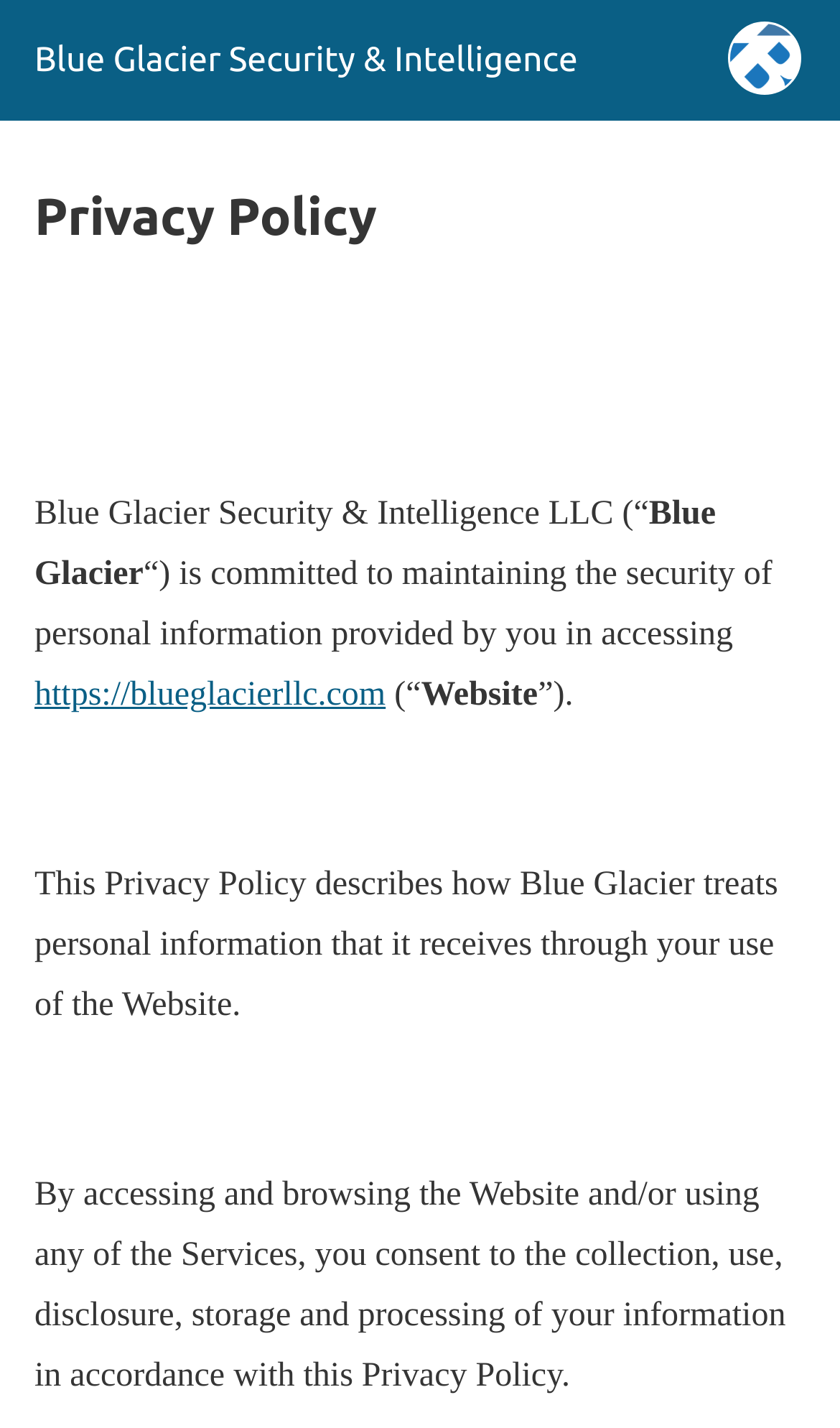Construct a thorough caption encompassing all aspects of the webpage.

The webpage is about the Privacy Policy of Blue Glacier Security & Intelligence LLC. At the top left corner, there is a site icon link with an image, accompanied by a header that reads "Privacy Policy". Below the header, there is a series of paragraphs describing the company's commitment to maintaining the security of personal information provided by users when accessing their website.

The first paragraph starts with the company's name, "Blue Glacier Security & Intelligence LLC (“Blue Glacier“)", and explains that they are committed to maintaining the security of personal information. The paragraph also includes a link to their website, "https://blueglacierllc.com", which is referred to as the "Website". 

The second paragraph describes how the company treats personal information received through the user's interaction with the Website. The third paragraph explains that by accessing and browsing the Website, users consent to the collection, use, disclosure, storage, and processing of their information in accordance with this Privacy Policy.